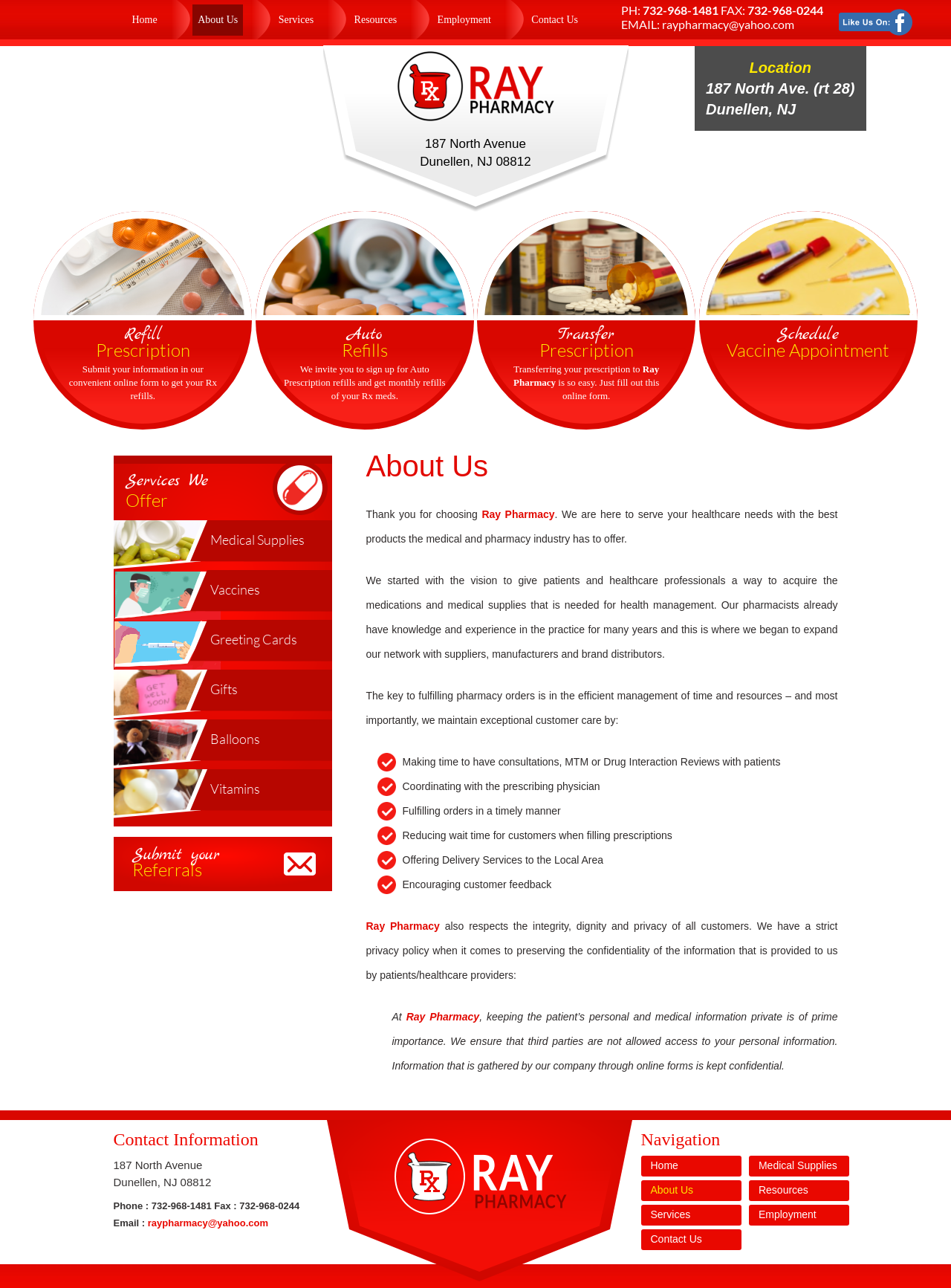Explain the webpage in detail, including its primary components.

The webpage is about Ray Pharmacy, a provider of medical supplies and prescription medication in Dunellen, New Jersey. At the top of the page, there is a logo of Ray Pharmacy, accompanied by a link to the pharmacy's homepage. Below the logo, the pharmacy's address, "187 North Avenue Dunellen, NJ 08812", is displayed prominently.

To the left of the address, there is a navigation menu with links to various sections of the website, including "Home", "About Us", "Services", "Resources", "Employment", and "Contact Us". Above the navigation menu, there is a section with the pharmacy's contact information, including phone and fax numbers, as well as an email address.

On the right side of the page, there is a section with links to the pharmacy's social media profiles, including Facebook. Below the social media links, there are three sections with links to online services, including "Medicine Refill Prescription", "Auto Refills", and "Transfer Prescription".

The main content of the page is divided into two sections. The first section is about the pharmacy's mission and values, with a heading "About Us". The text describes the pharmacy's commitment to providing excellent customer care and maintaining the confidentiality of patient information.

The second section is about the services offered by the pharmacy, with a heading "Services We Offer". This section lists various services, including medical supplies, vaccines, greeting cards, gifts, balloons, and vitamins. There is also a link to submit referrals.

At the bottom of the page, there is a footer section with the pharmacy's contact information and a navigation menu that duplicates the links at the top of the page.